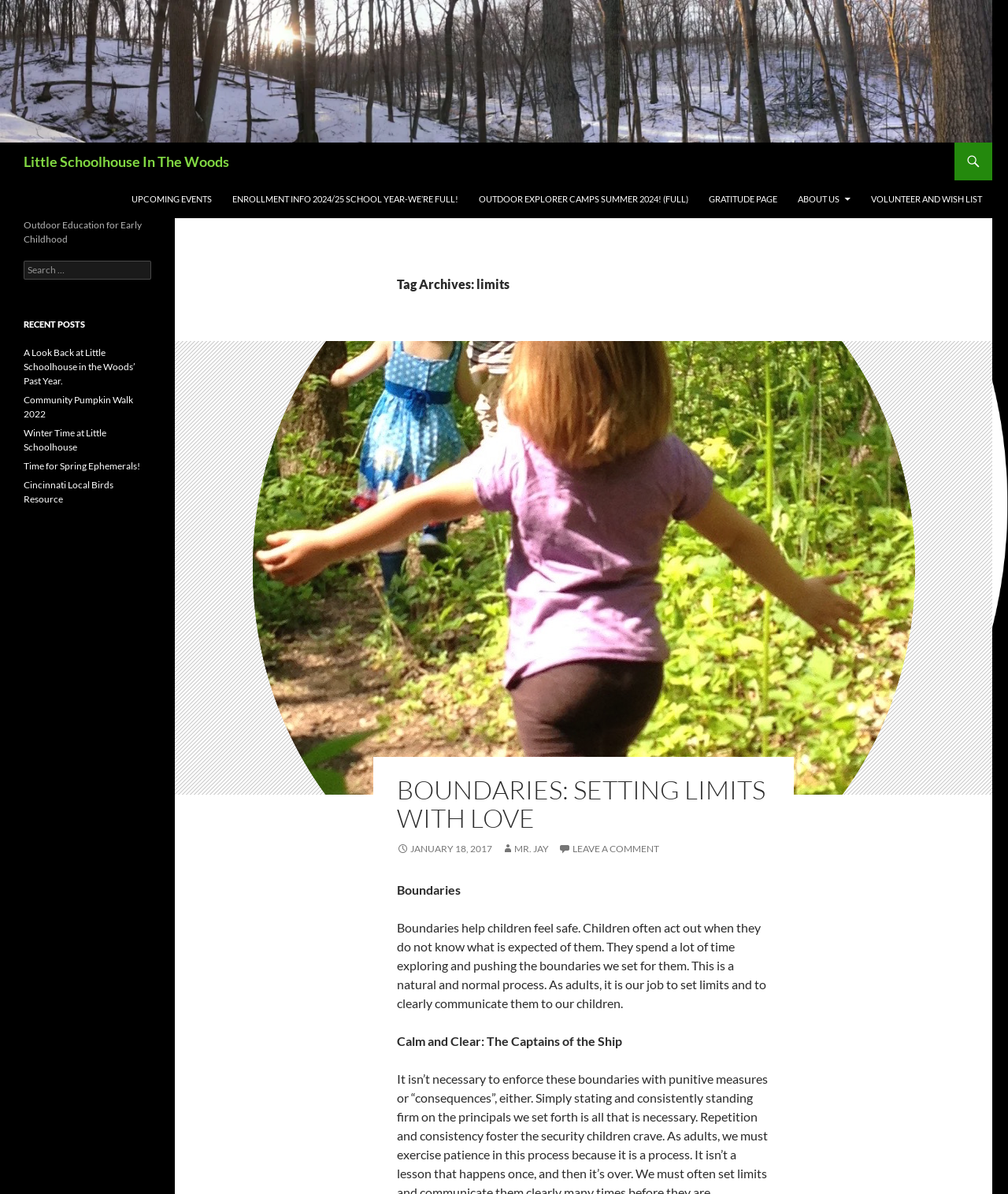Find the bounding box coordinates of the clickable area that will achieve the following instruction: "Learn about outdoor education for early childhood".

[0.023, 0.183, 0.15, 0.206]